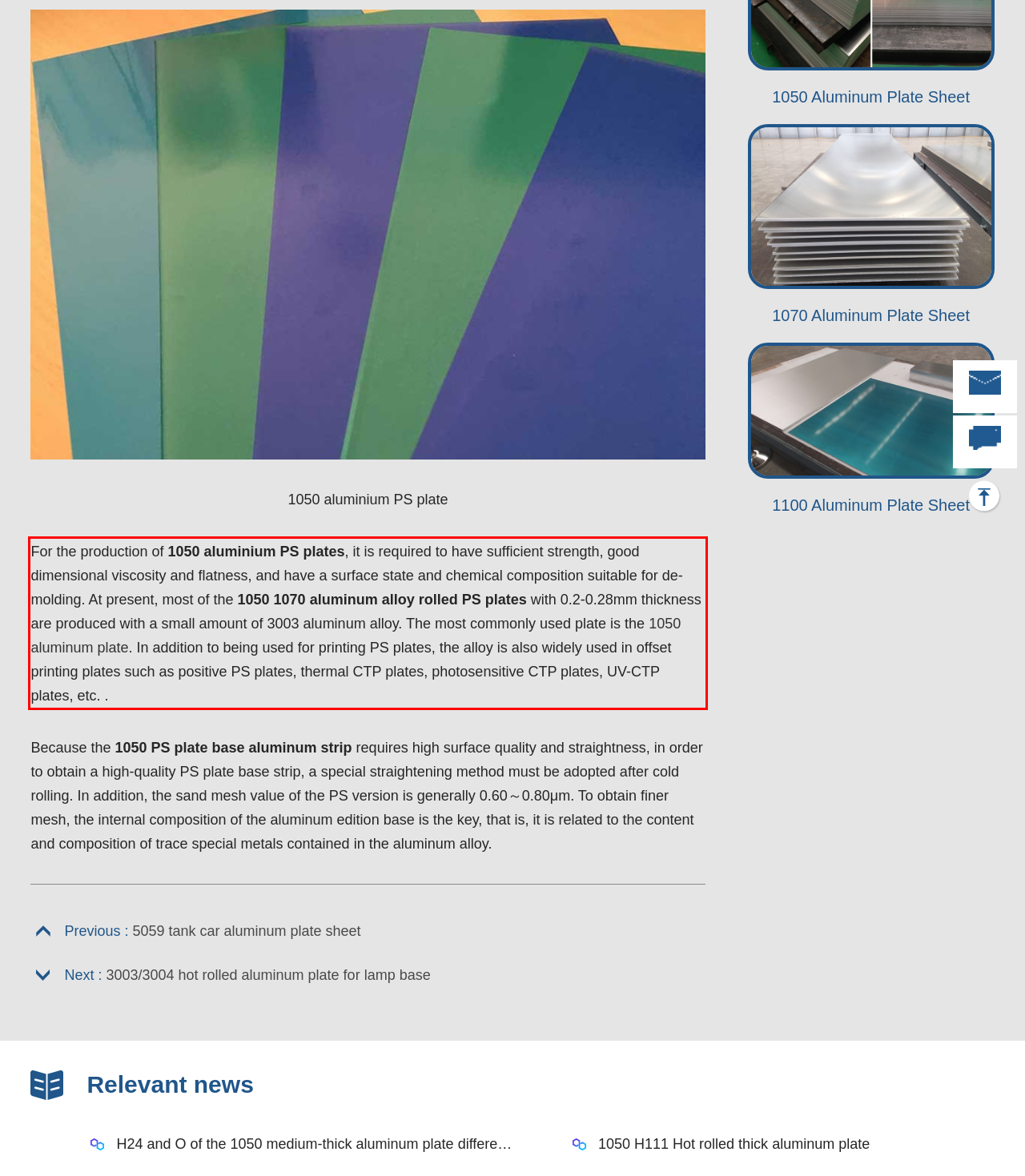You are looking at a screenshot of a webpage with a red rectangle bounding box. Use OCR to identify and extract the text content found inside this red bounding box.

For the production of 1050 aluminium PS plates, it is required to have sufficient strength, good dimensional viscosity and flatness, and have a surface state and chemical composition suitable for de-molding. At present, most of the 1050 1070 aluminum alloy rolled PS plates with 0.2-0.28mm thickness are produced with a small amount of 3003 aluminum alloy. The most commonly used plate is the 1050 aluminum plate. In addition to being used for printing PS plates, the alloy is also widely used in offset printing plates such as positive PS plates, thermal CTP plates, photosensitive CTP plates, UV-CTP plates, etc. .